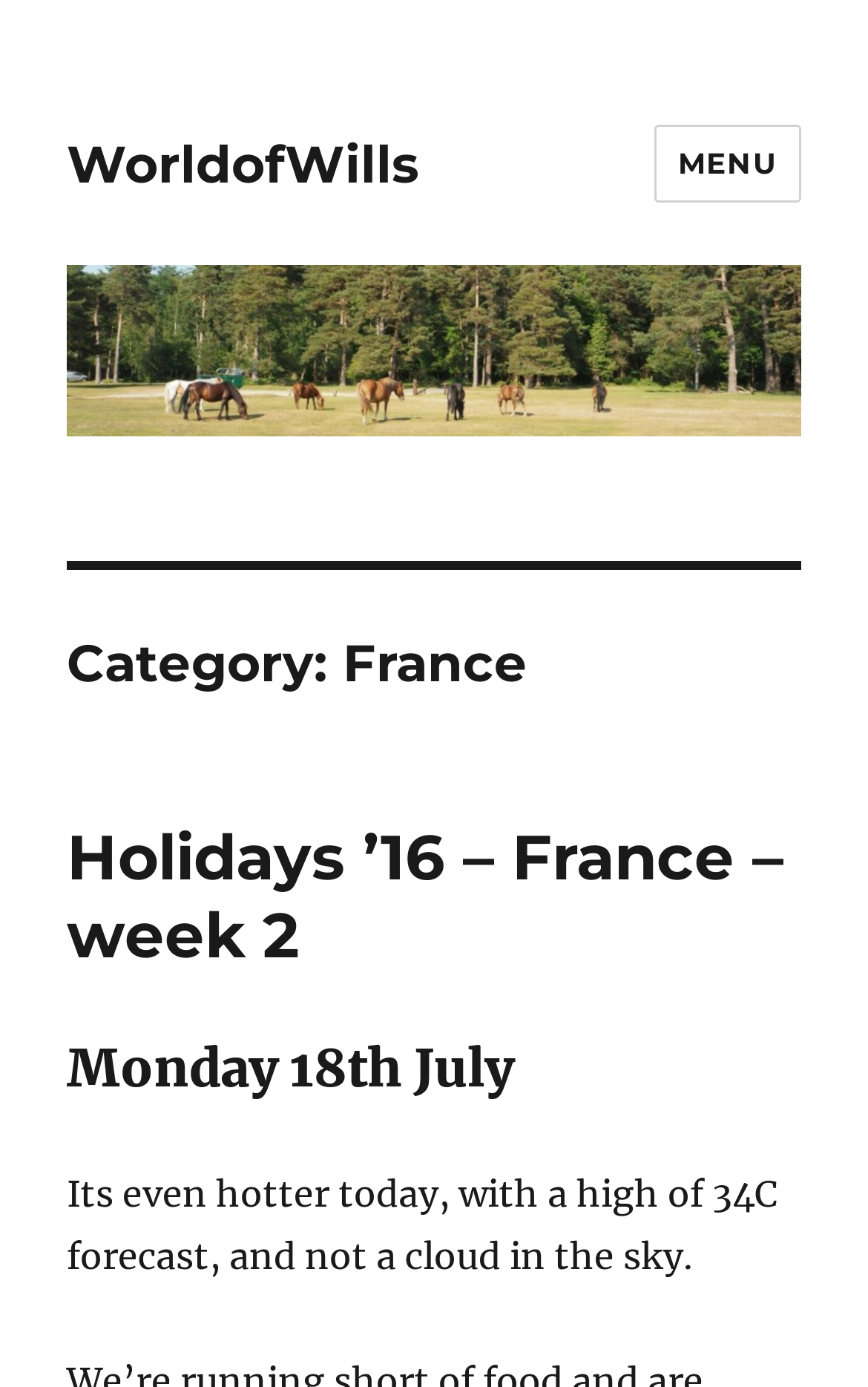Given the description of a UI element: "alt="WorldofWills"", identify the bounding box coordinates of the matching element in the webpage screenshot.

[0.077, 0.191, 0.923, 0.315]